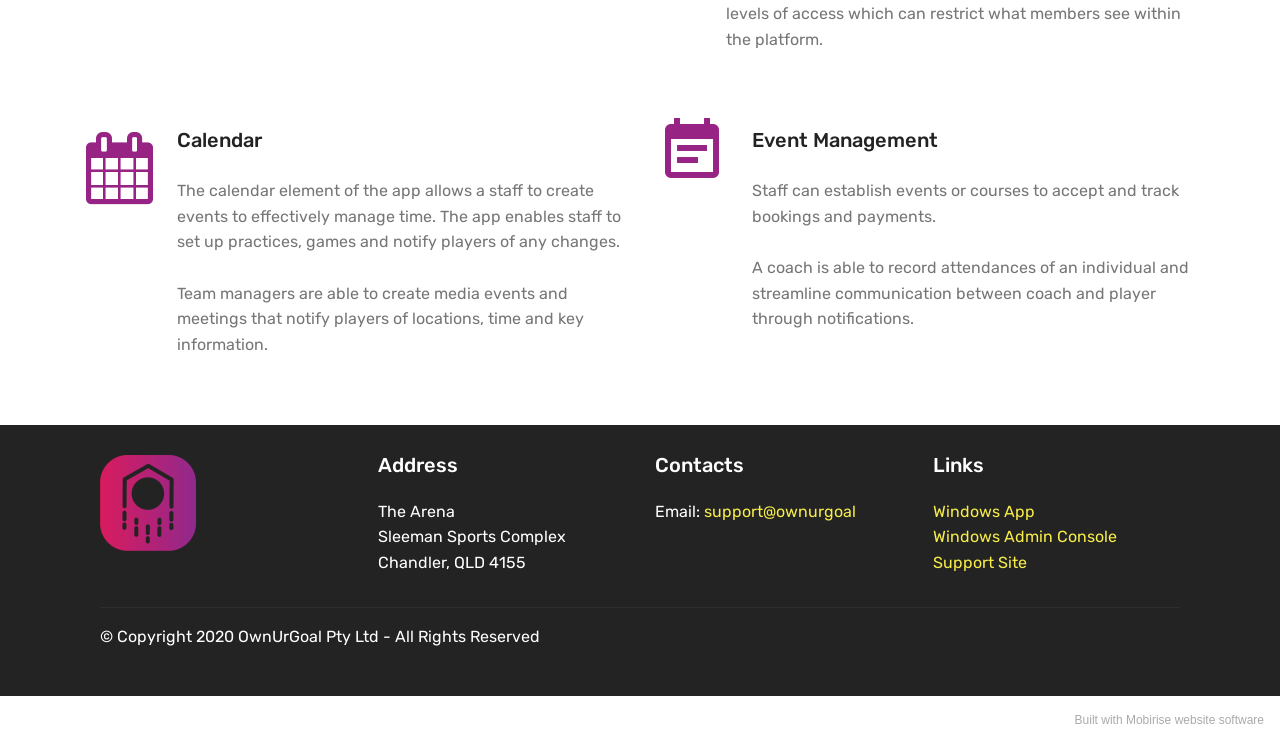Identify the bounding box coordinates of the clickable section necessary to follow the following instruction: "Check Copyright information". The coordinates should be presented as four float numbers from 0 to 1, i.e., [left, top, right, bottom].

[0.078, 0.843, 0.422, 0.869]